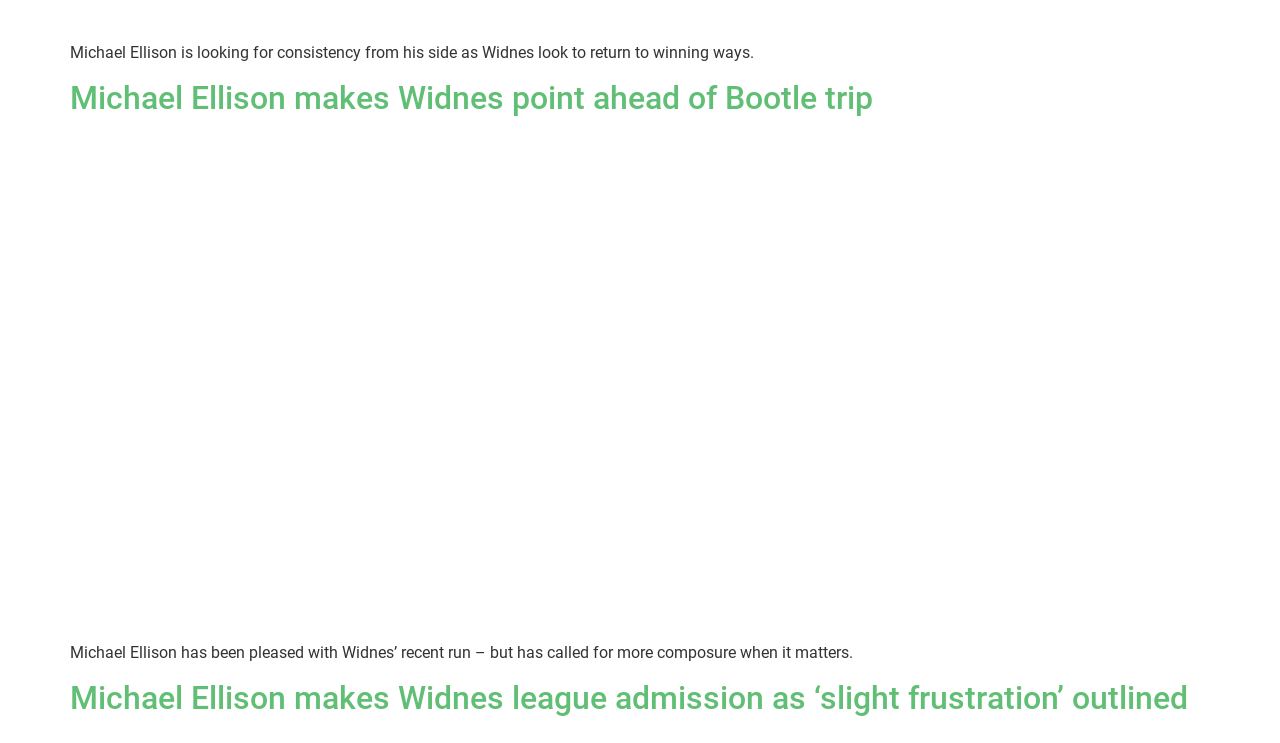Provide a single word or phrase answer to the question: 
Who is the manager of Widnes?

Michael Ellison